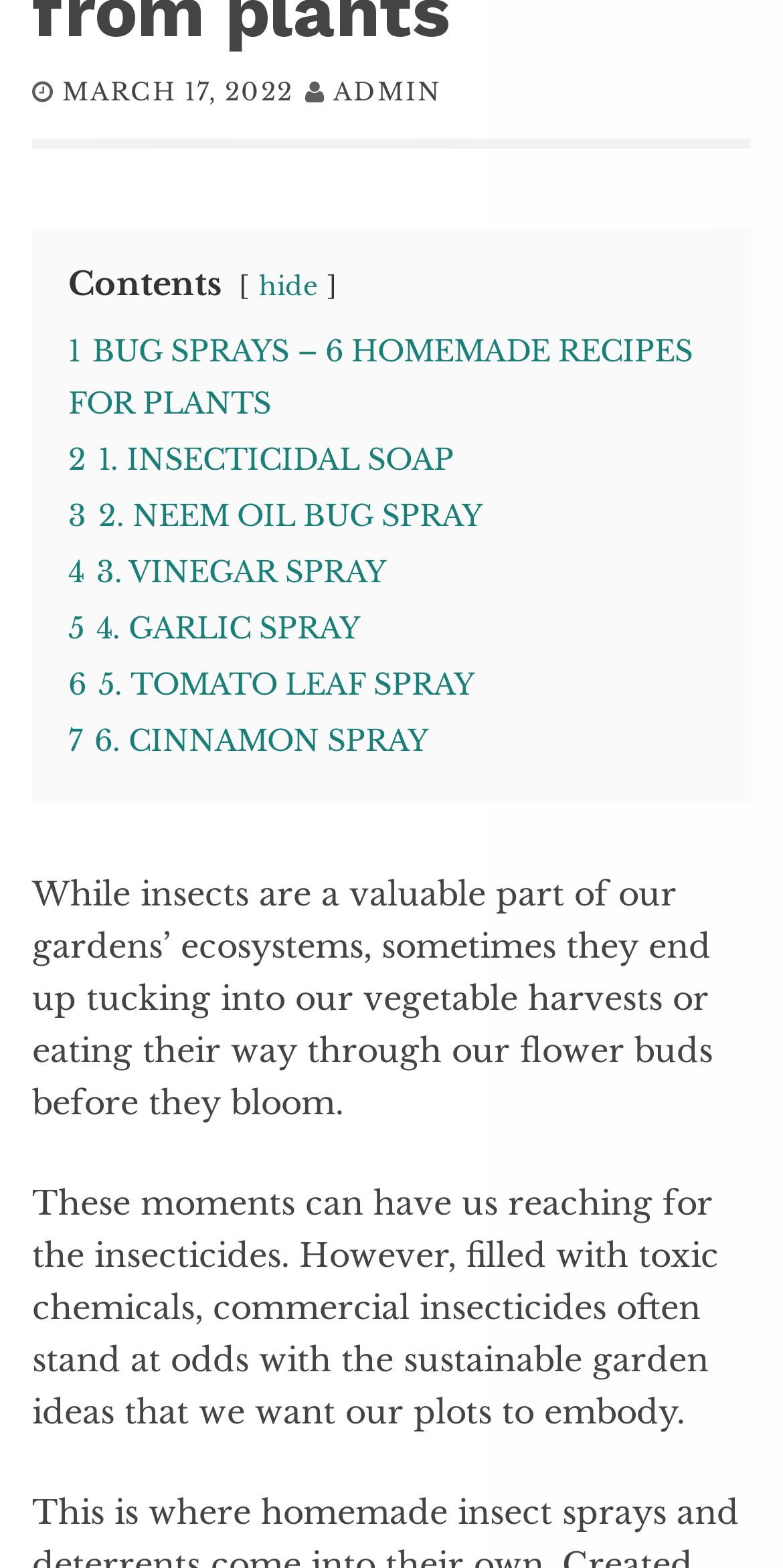Identify the bounding box of the UI component described as: "hide".

[0.331, 0.173, 0.405, 0.193]